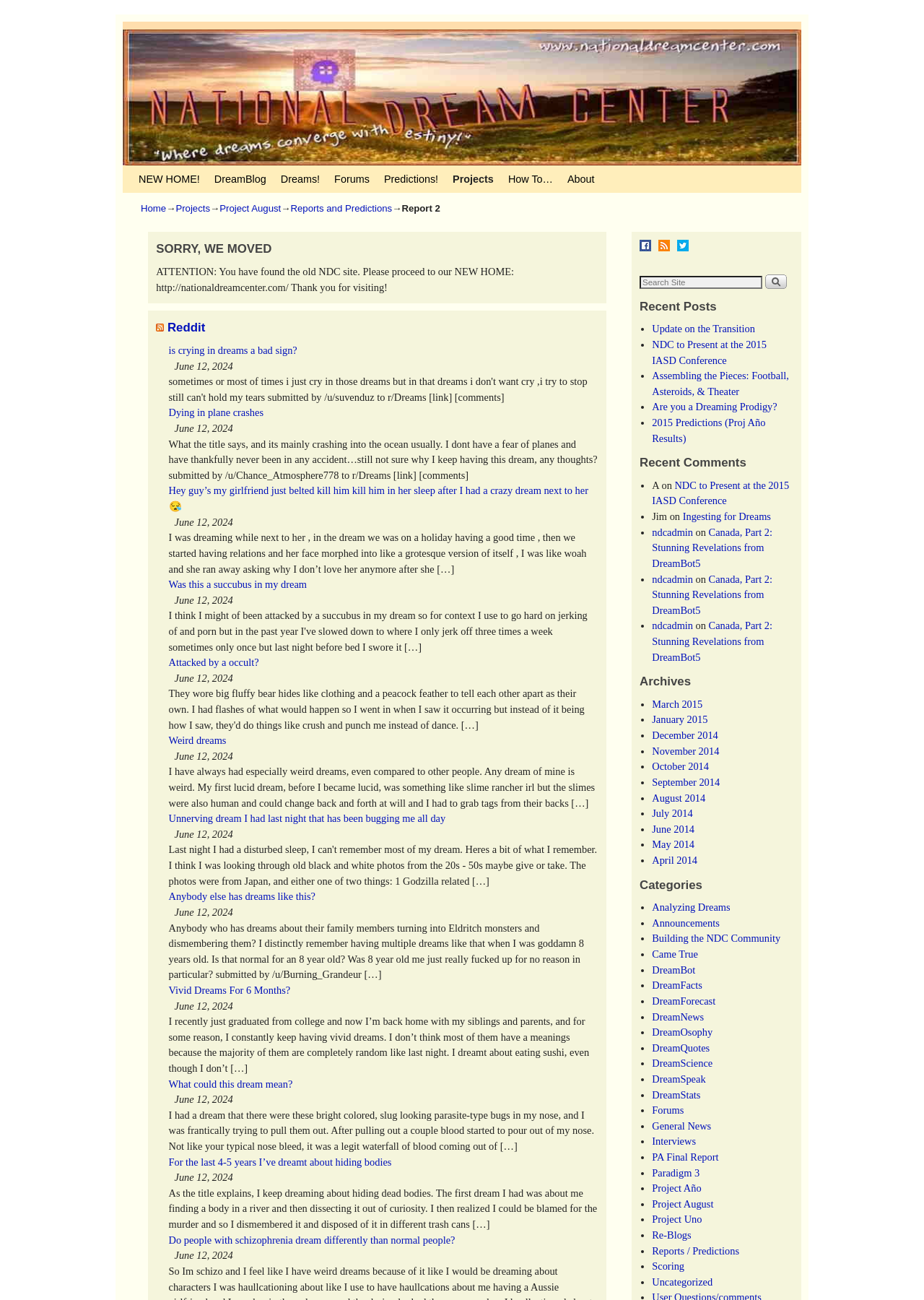Locate the bounding box coordinates of the area you need to click to fulfill this instruction: 'Click on the 'NEW HOME!' link'. The coordinates must be in the form of four float numbers ranging from 0 to 1: [left, top, right, bottom].

[0.142, 0.127, 0.224, 0.149]